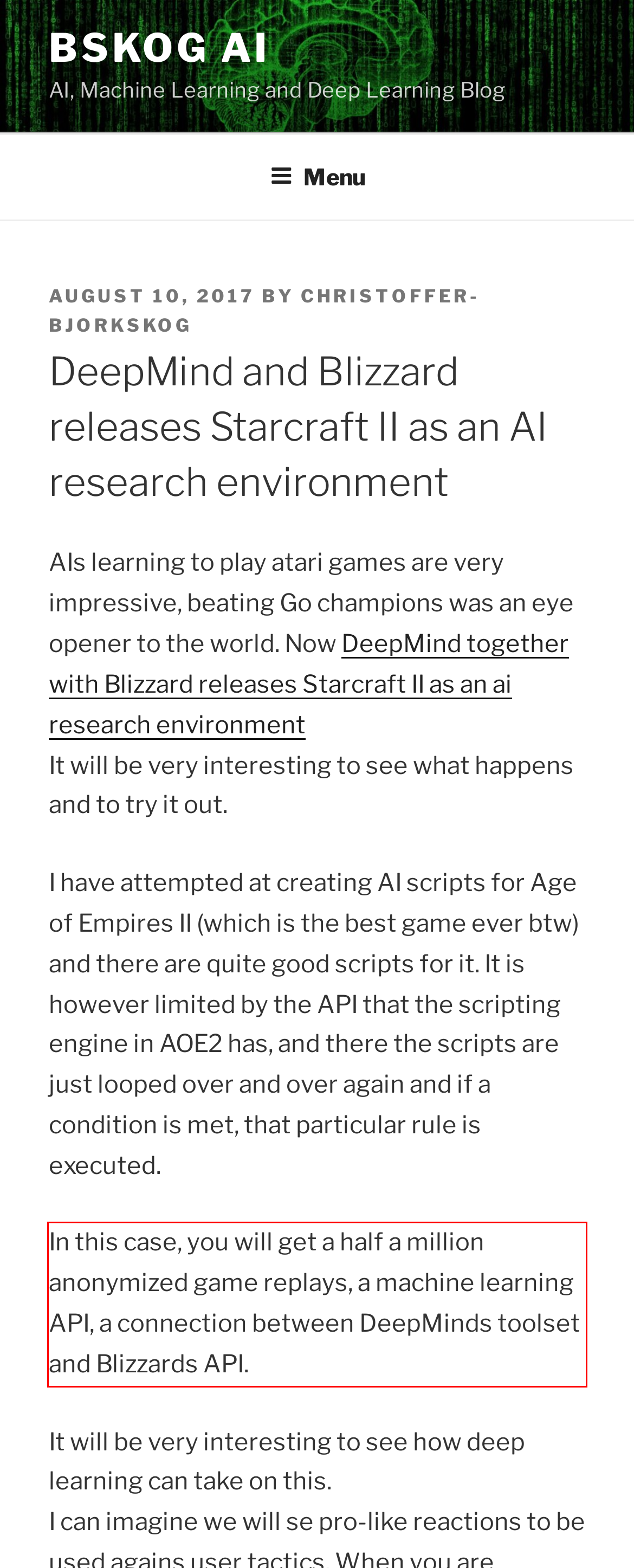Examine the webpage screenshot and use OCR to obtain the text inside the red bounding box.

In this case, you will get a half a million anonymized game replays, a machine learning API, a connection between DeepMinds toolset and Blizzards API.